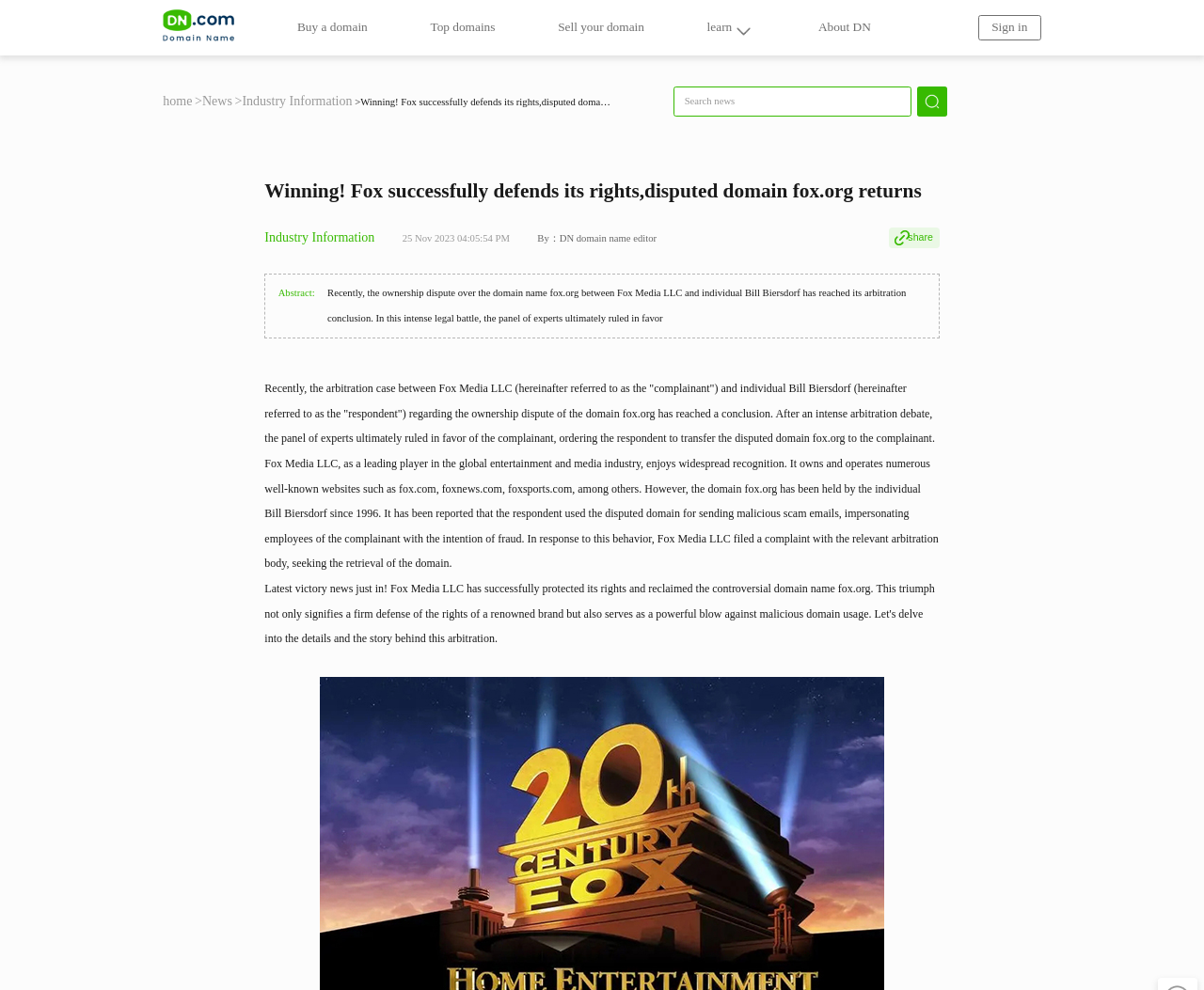Extract the top-level heading from the webpage and provide its text.

Winning! Fox successfully defends its rights,disputed domain fox.org returns